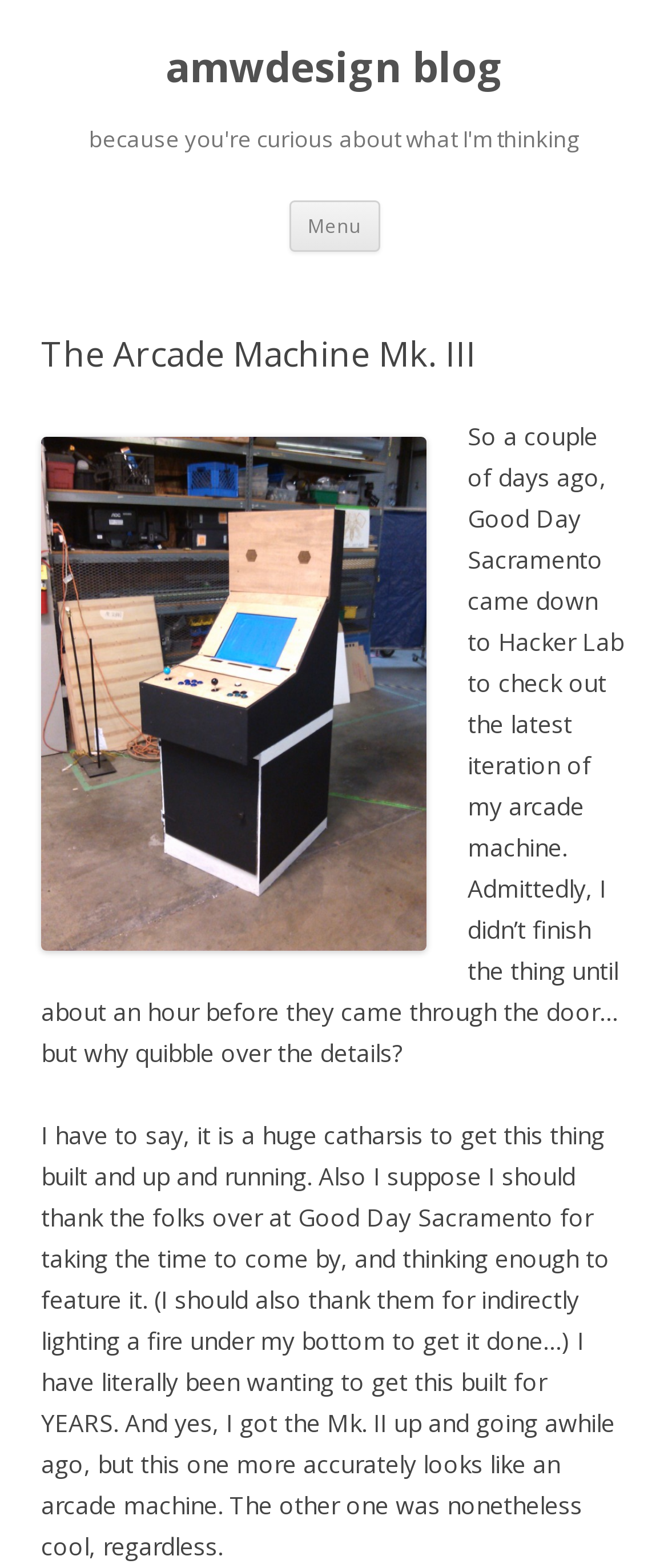What is the difference between the Mk. II and Mk. III arcade machines?
Answer the question based on the image using a single word or a brief phrase.

Mk. III looks like an arcade machine